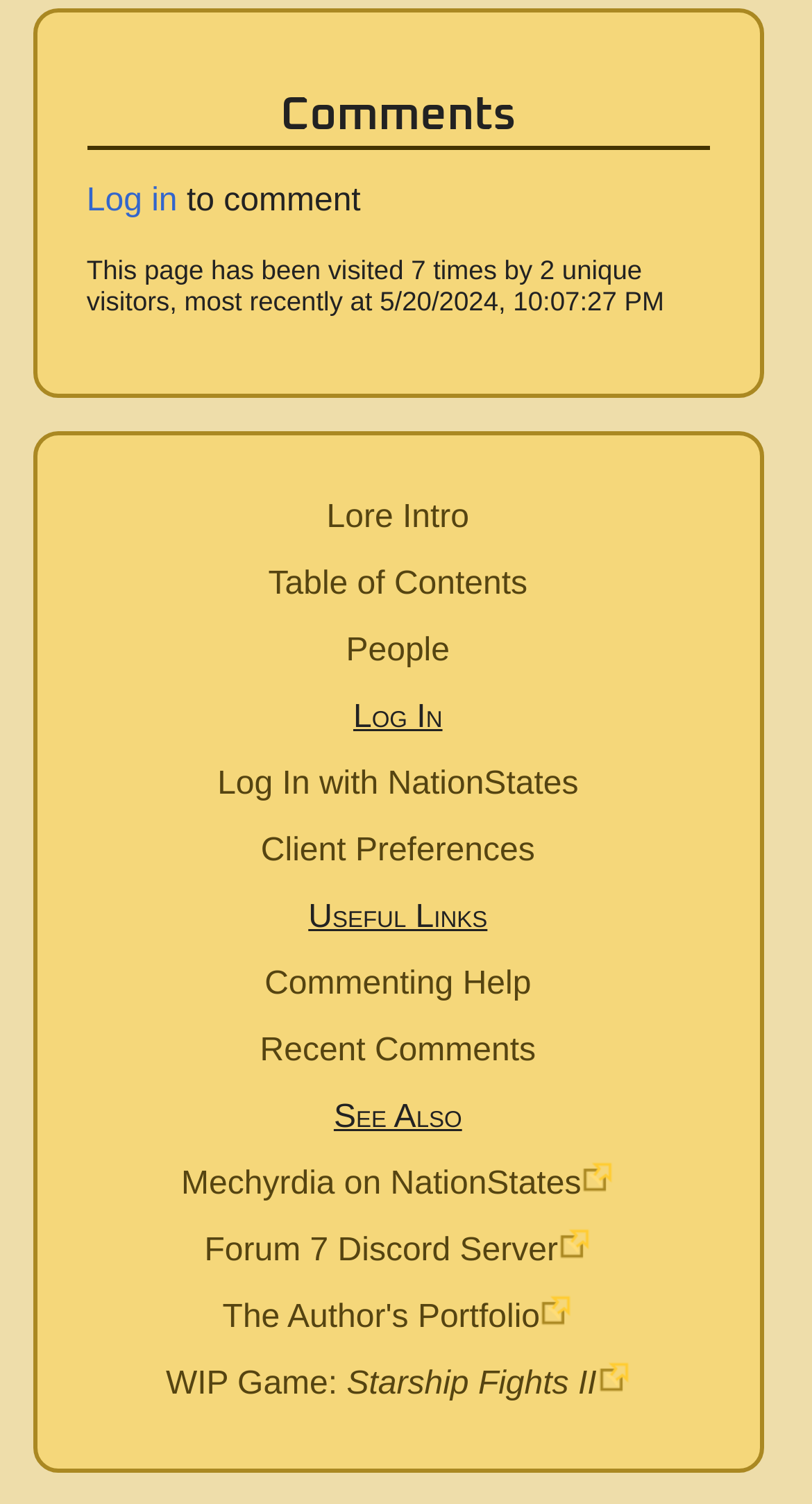Specify the bounding box coordinates of the area to click in order to execute this command: 'Log in to the website'. The coordinates should consist of four float numbers ranging from 0 to 1, and should be formatted as [left, top, right, bottom].

[0.107, 0.122, 0.218, 0.146]